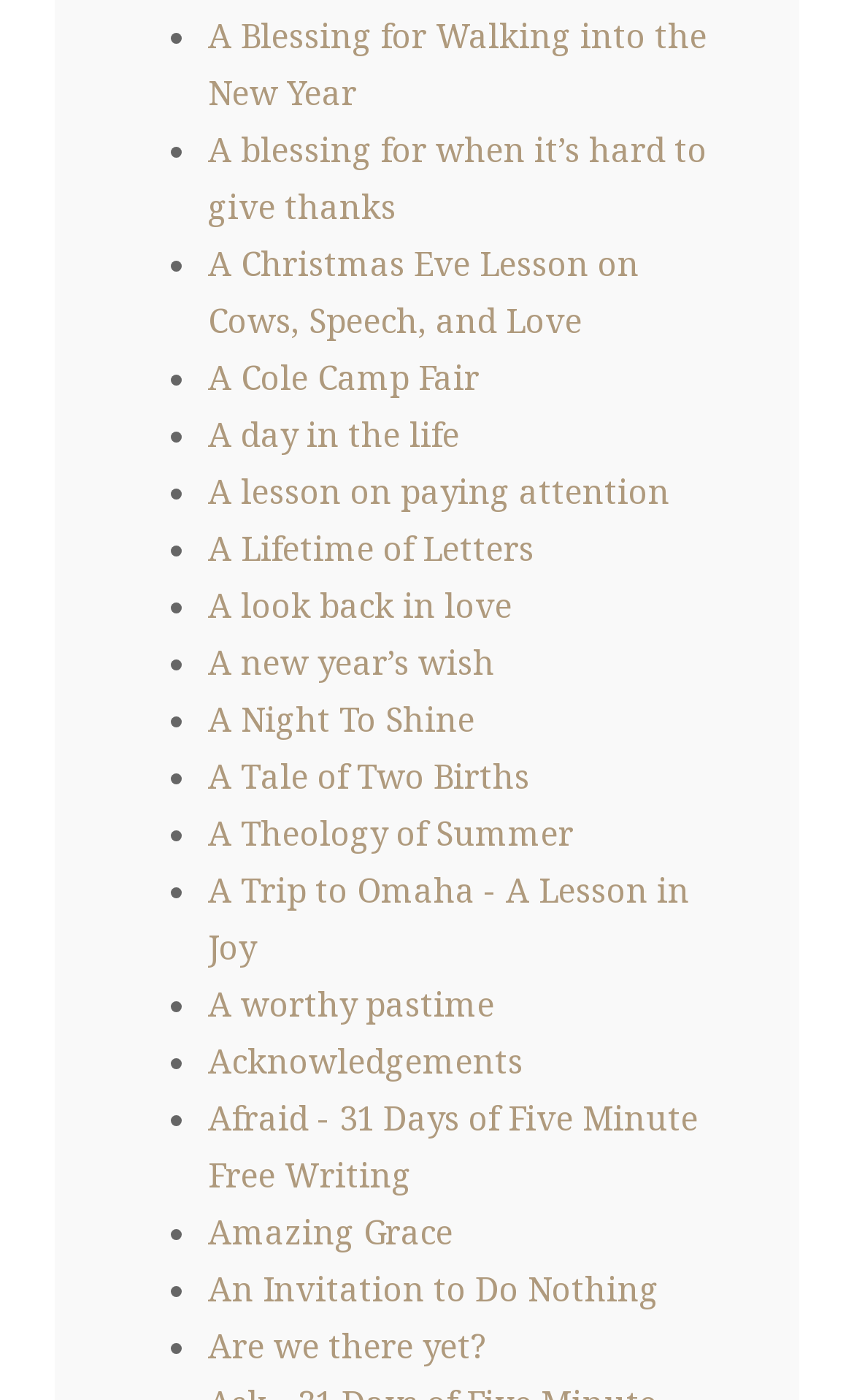What is the first link on the webpage?
Answer with a single word or short phrase according to what you see in the image.

A Blessing for Walking into the New Year